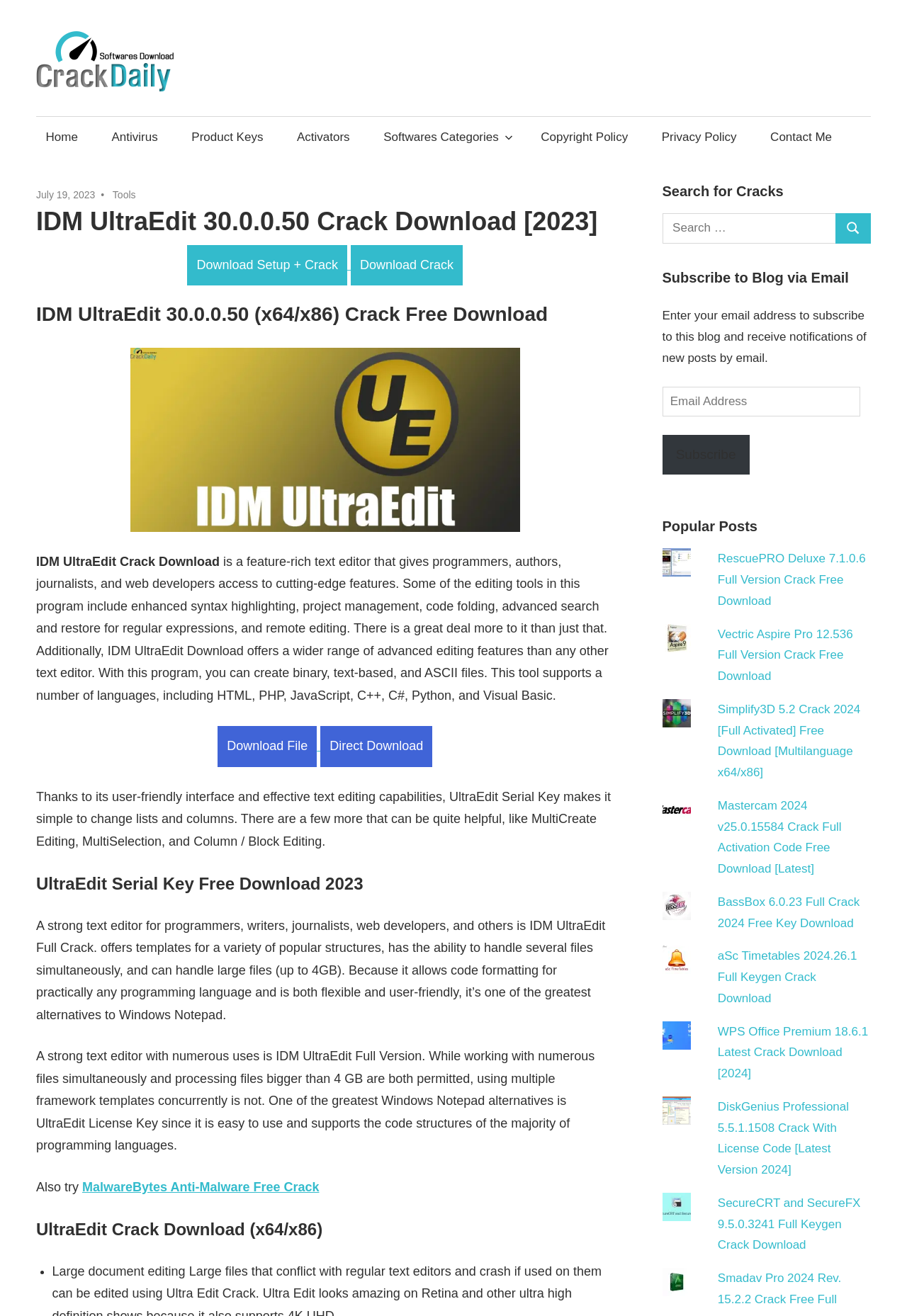How many download options are available for IDM UltraEdit?
Please give a detailed and elaborate answer to the question based on the image.

I counted the download options by looking at the buttons 'Download Setup + Crack', 'Download Crack', and 'Download File Direct Download' which suggests that there are three download options available.